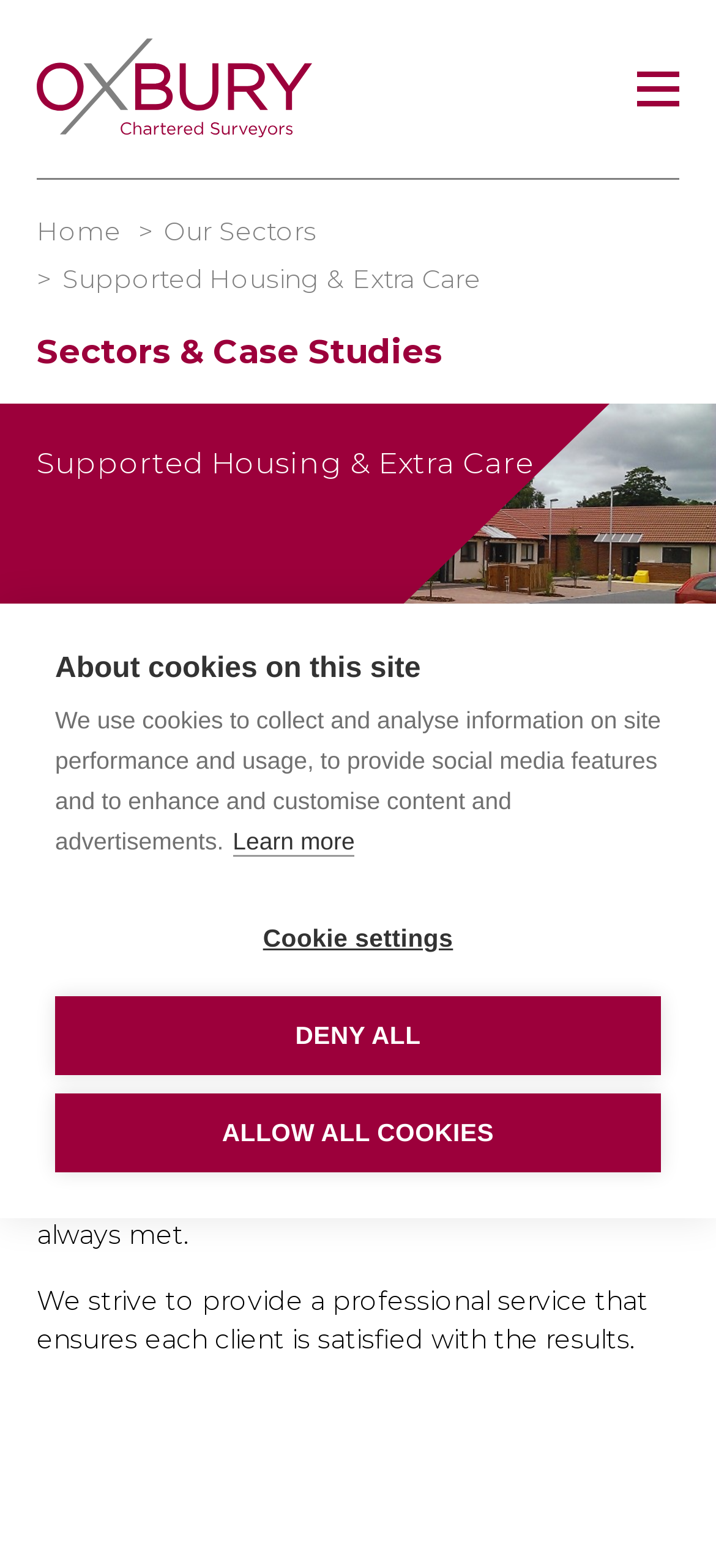Elaborate on the different components and information displayed on the webpage.

The webpage is about Oxbury Chartered Surveyors, specifically their Supported Housing & Extra Care sector. At the top left, there is a link to the company's homepage, accompanied by their logo. To the right of the logo, there is a navigation menu with links to the homepage, "Our Sectors", and the current page, "Supported Housing & Extra Care". 

Below the navigation menu, there is a heading that reads "Sectors & Case Studies". A large image takes up the majority of the screen, spanning from the top to about halfway down the page. Above the image, there is a heading that reads "Supported Housing & Extra Care". 

Below the image, there are three paragraphs of text that describe the company's experience and dedication to quality in the supported housing and extra care sector. The text is positioned on the left side of the page, leaving some empty space on the right.

At the bottom of the page, there is a dialog box that provides information about cookies on the site. The dialog box is not currently active and can be accessed by clicking on the "About cookies on this site" link. Inside the dialog box, there is a description of how cookies are used, a link to learn more, and three buttons to manage cookie settings.